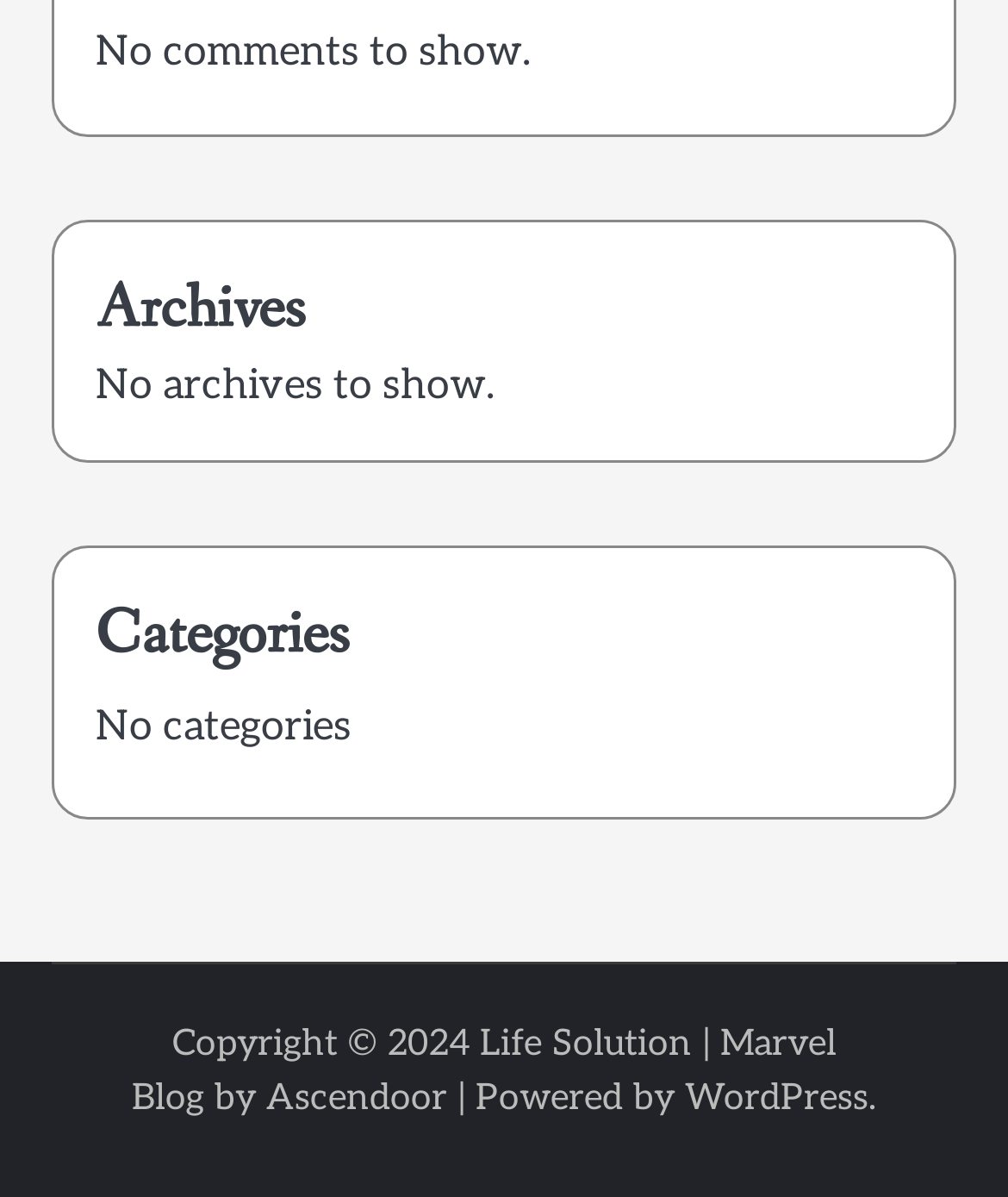Provide the bounding box coordinates of the HTML element described as: "Life Solution". The bounding box coordinates should be four float numbers between 0 and 1, i.e., [left, top, right, bottom].

[0.476, 0.854, 0.686, 0.89]